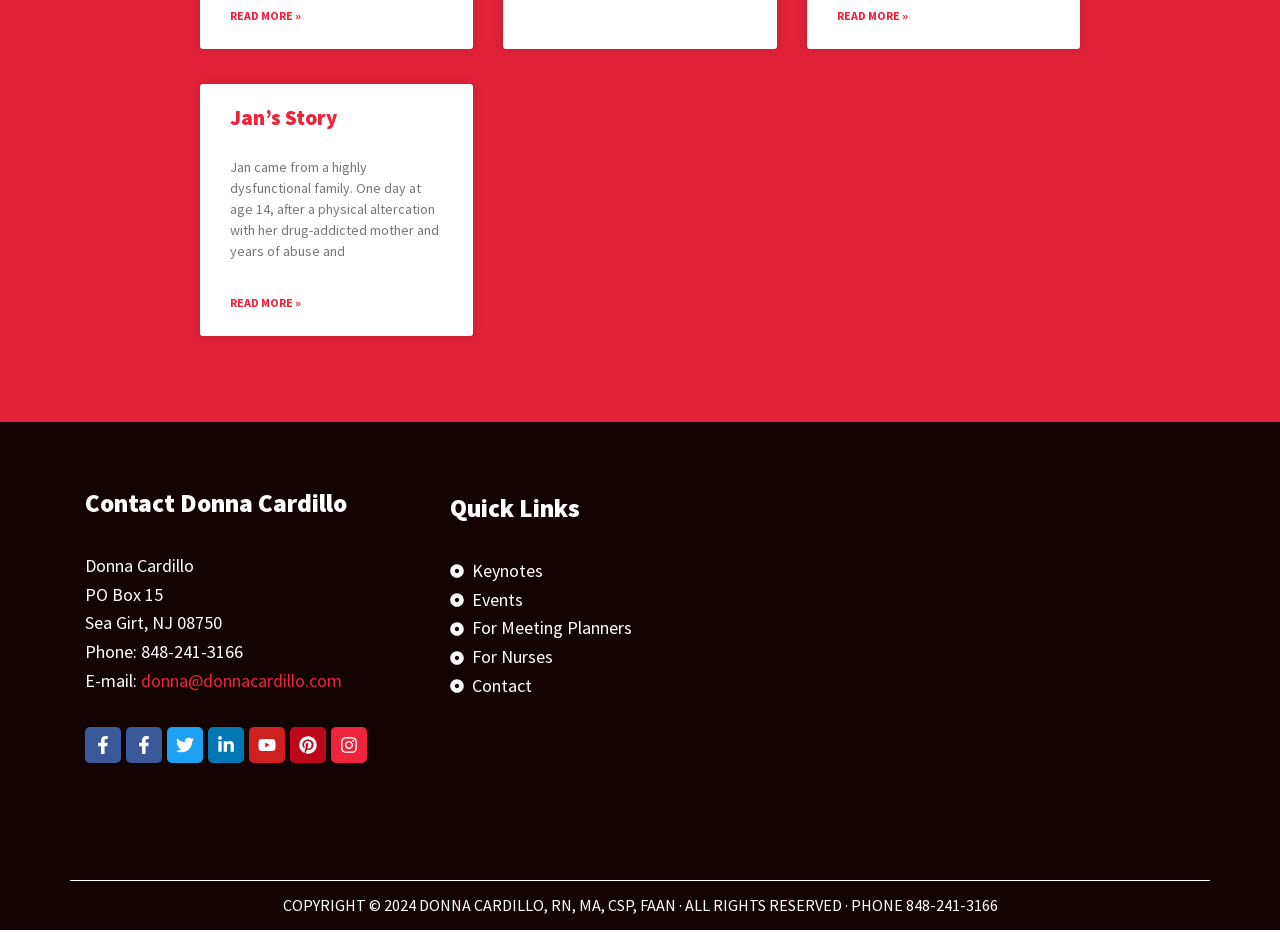Determine the bounding box coordinates of the region that needs to be clicked to achieve the task: "Read more about You Are Not Alone: A Nod to Caregivers".

[0.18, 0.002, 0.235, 0.033]